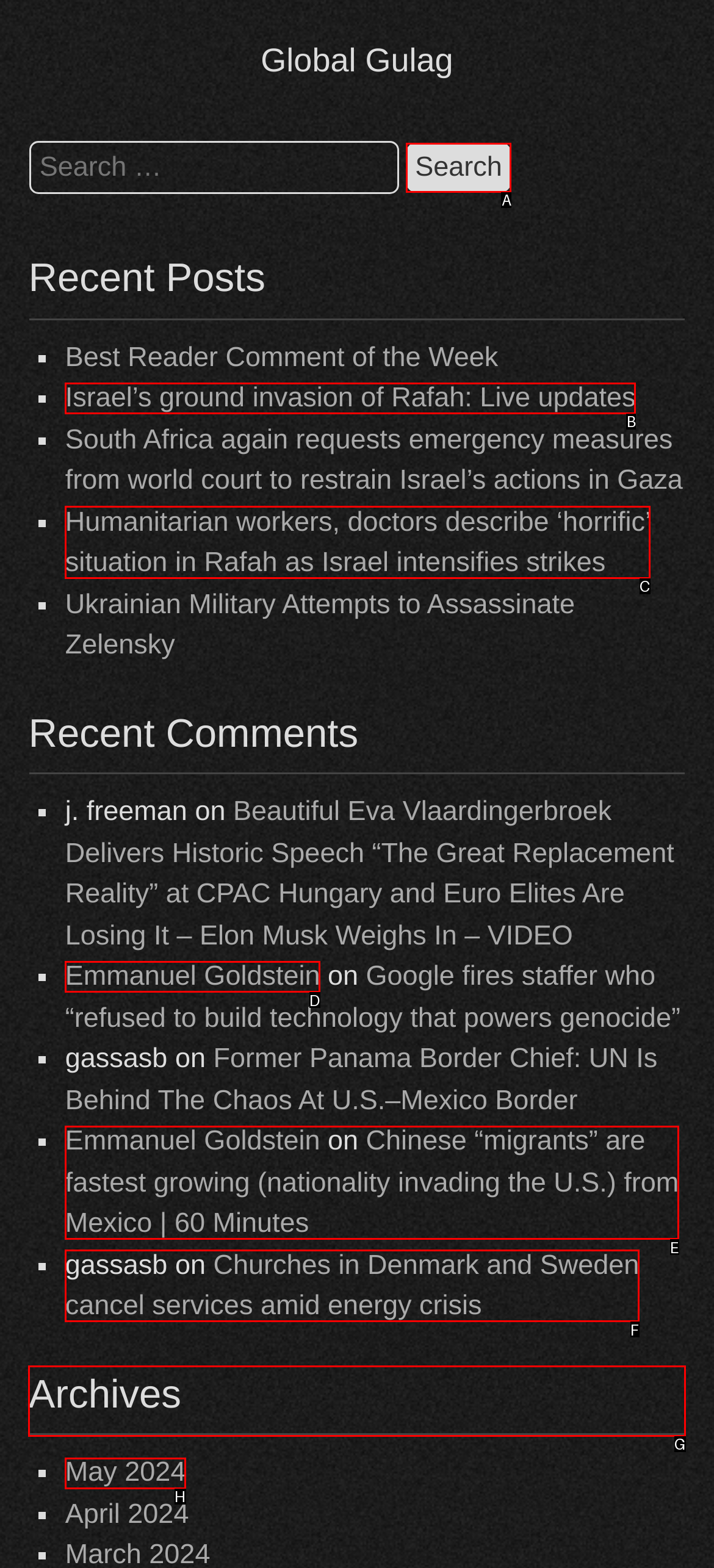Tell me which one HTML element I should click to complete the following task: Go to archives Answer with the option's letter from the given choices directly.

G